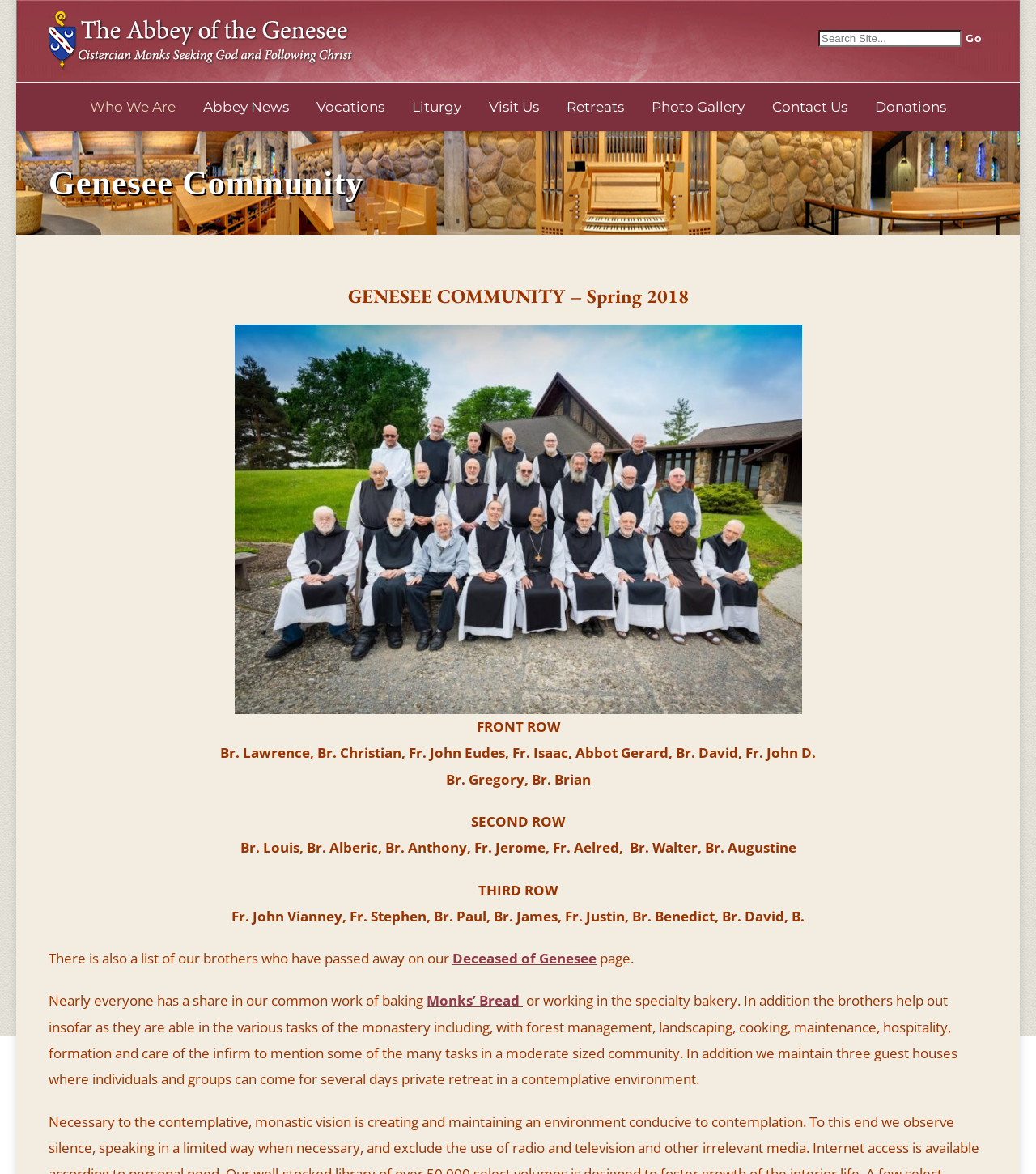Provide a brief response to the question below using a single word or phrase: 
Is there a list of deceased brothers on the webpage?

Yes